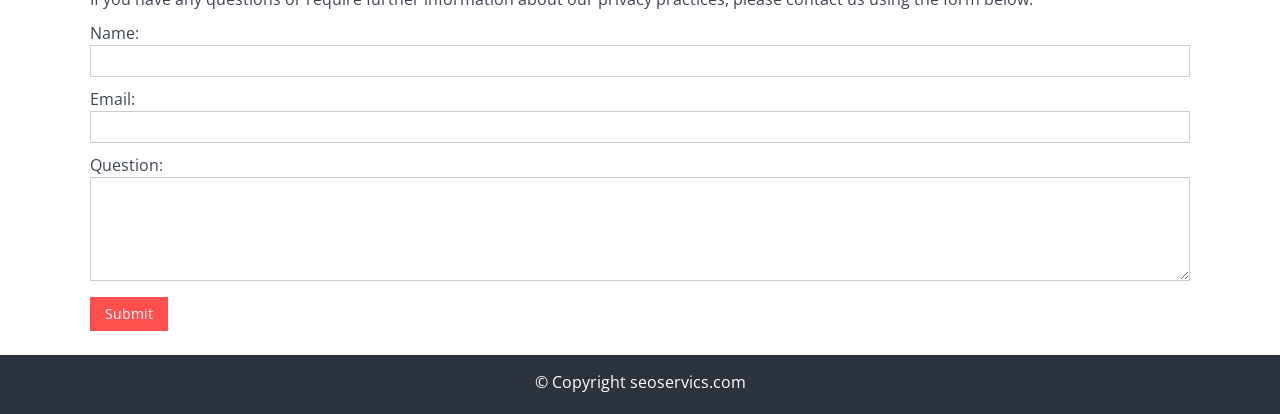What is the topic of the question being asked?
From the details in the image, provide a complete and detailed answer to the question.

The webpage contains a textbox labeled 'Question:', but the topic or subject of the question being asked is not specified, leaving it open-ended for the user to input their question.